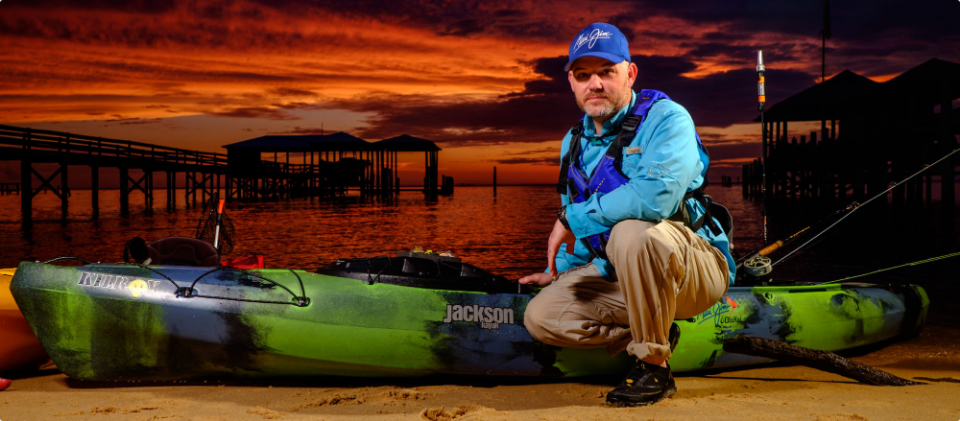What is the individual wearing on his head?
Analyze the screenshot and provide a detailed answer to the question.

According to the caption, the individual is 'accessorized with a blue cap', which suggests that he is wearing a cap with a blue color on his head.